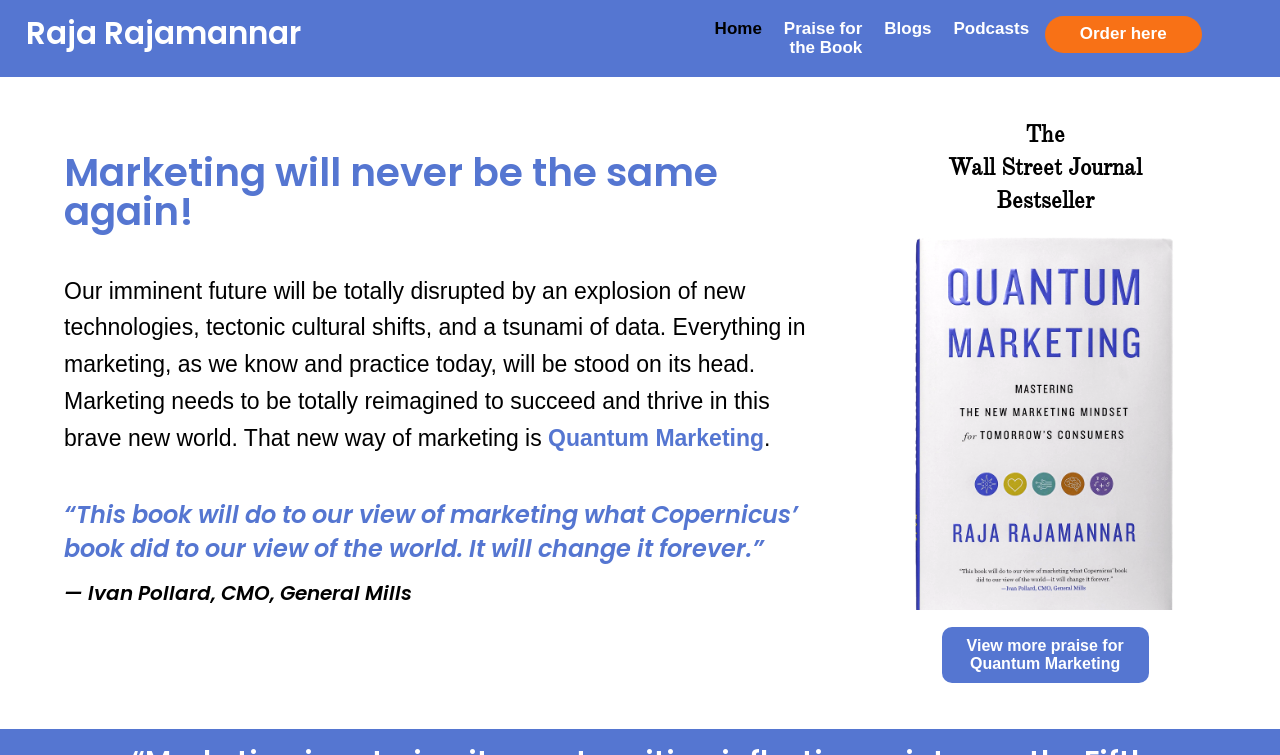What is the publication status of the book?
Based on the image, give a concise answer in the form of a single word or short phrase.

Bestseller